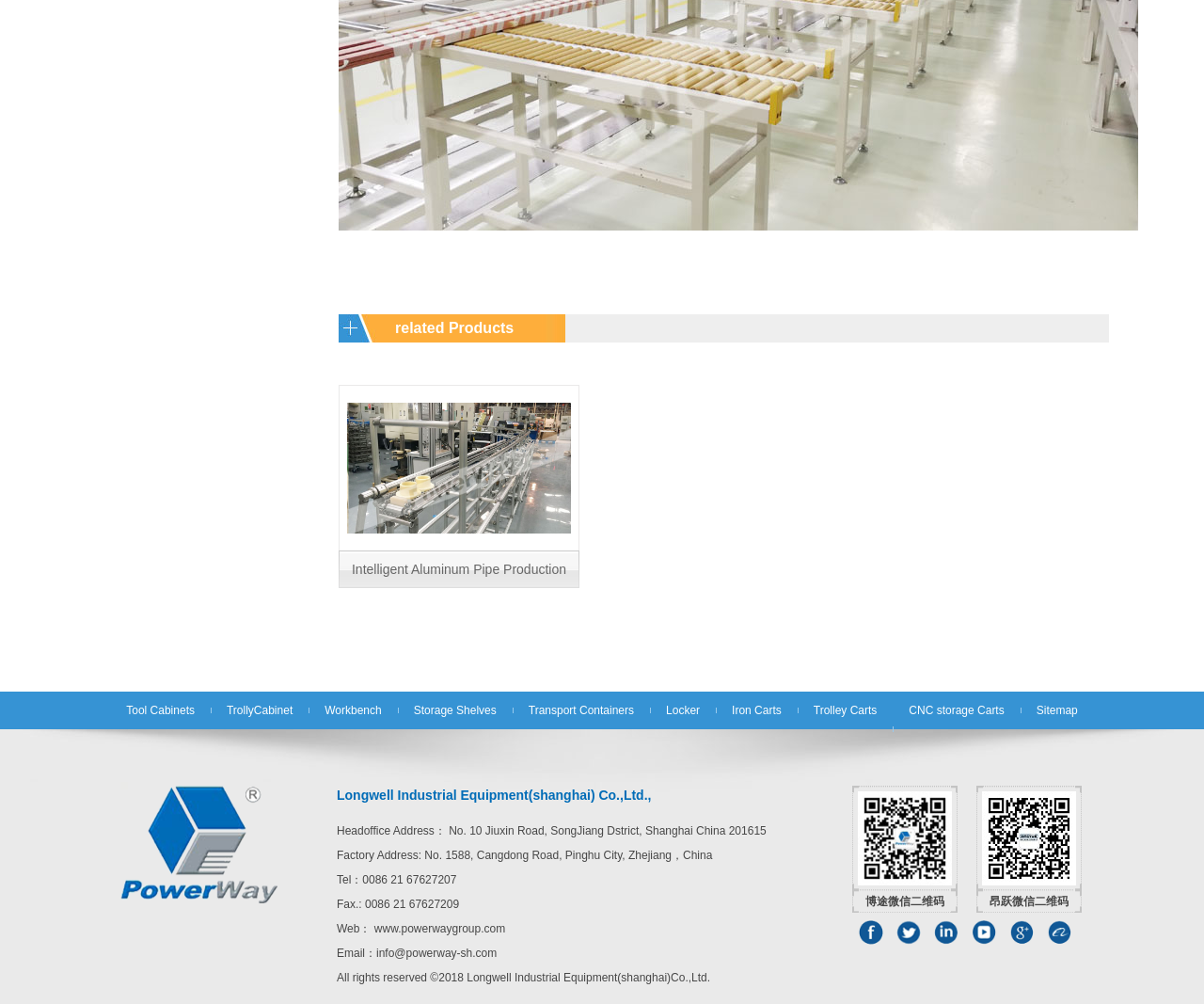Given the description: "Intelligent Aluminum Pipe Production Line", determine the bounding box coordinates of the UI element. The coordinates should be formatted as four float numbers between 0 and 1, [left, top, right, bottom].

[0.281, 0.548, 0.481, 0.586]